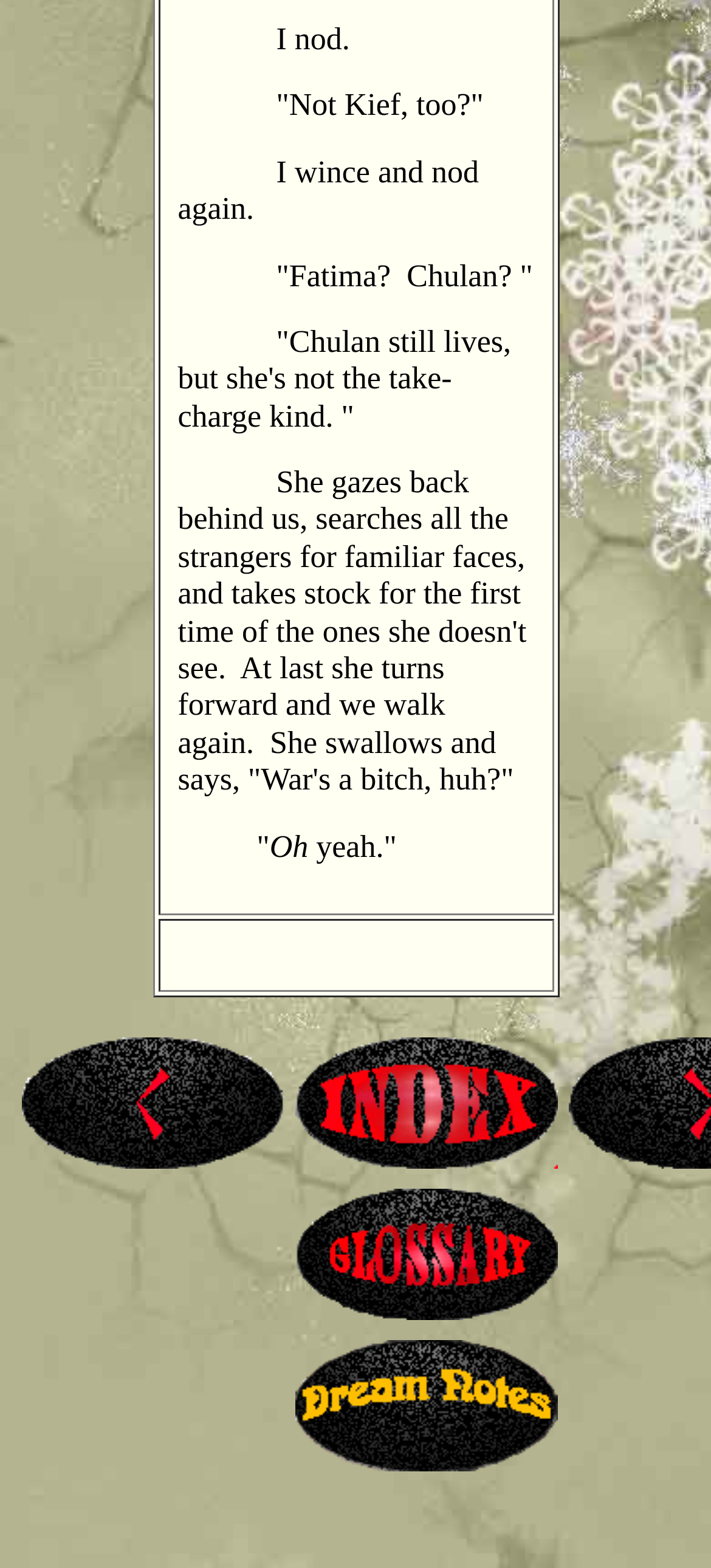What is the last sentence of the story?
From the image, respond using a single word or phrase.

Oh, yeah.